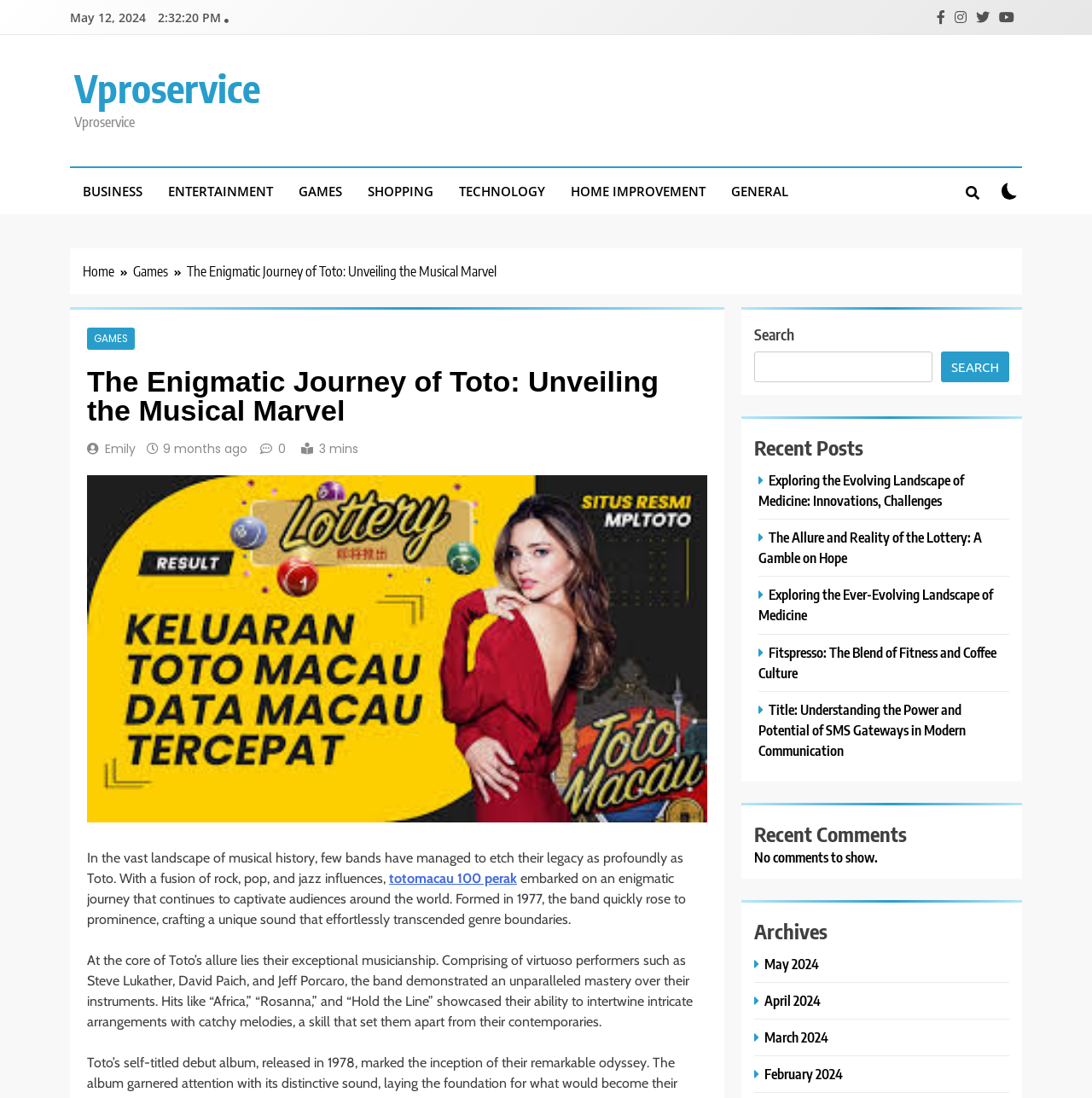Pinpoint the bounding box coordinates of the element you need to click to execute the following instruction: "Read the article about Toto". The bounding box should be represented by four float numbers between 0 and 1, in the format [left, top, right, bottom].

[0.08, 0.334, 0.648, 0.387]